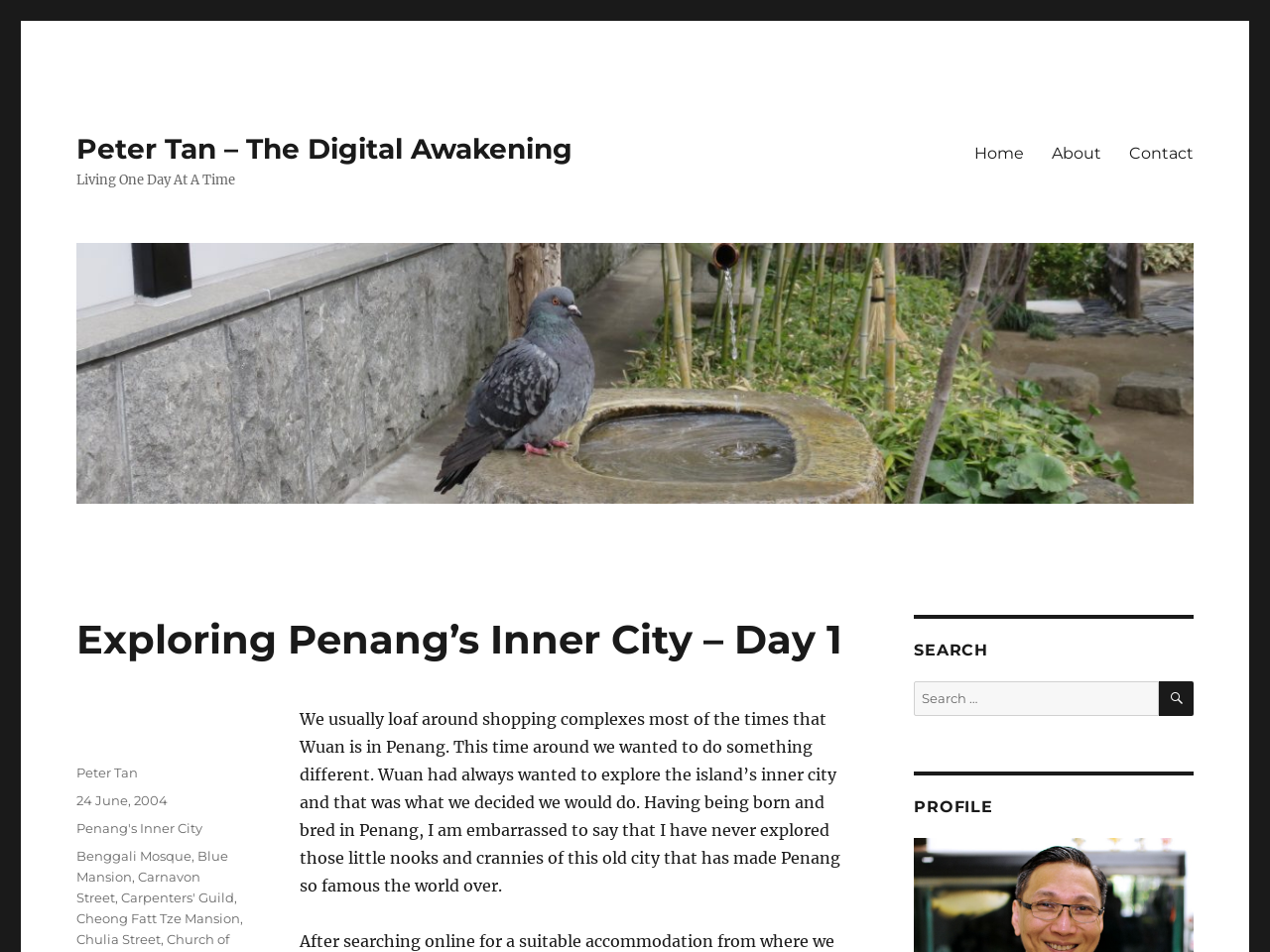Identify the bounding box coordinates of the element that should be clicked to fulfill this task: "visit the Blue Mansion". The coordinates should be provided as four float numbers between 0 and 1, i.e., [left, top, right, bottom].

[0.06, 0.89, 0.18, 0.929]